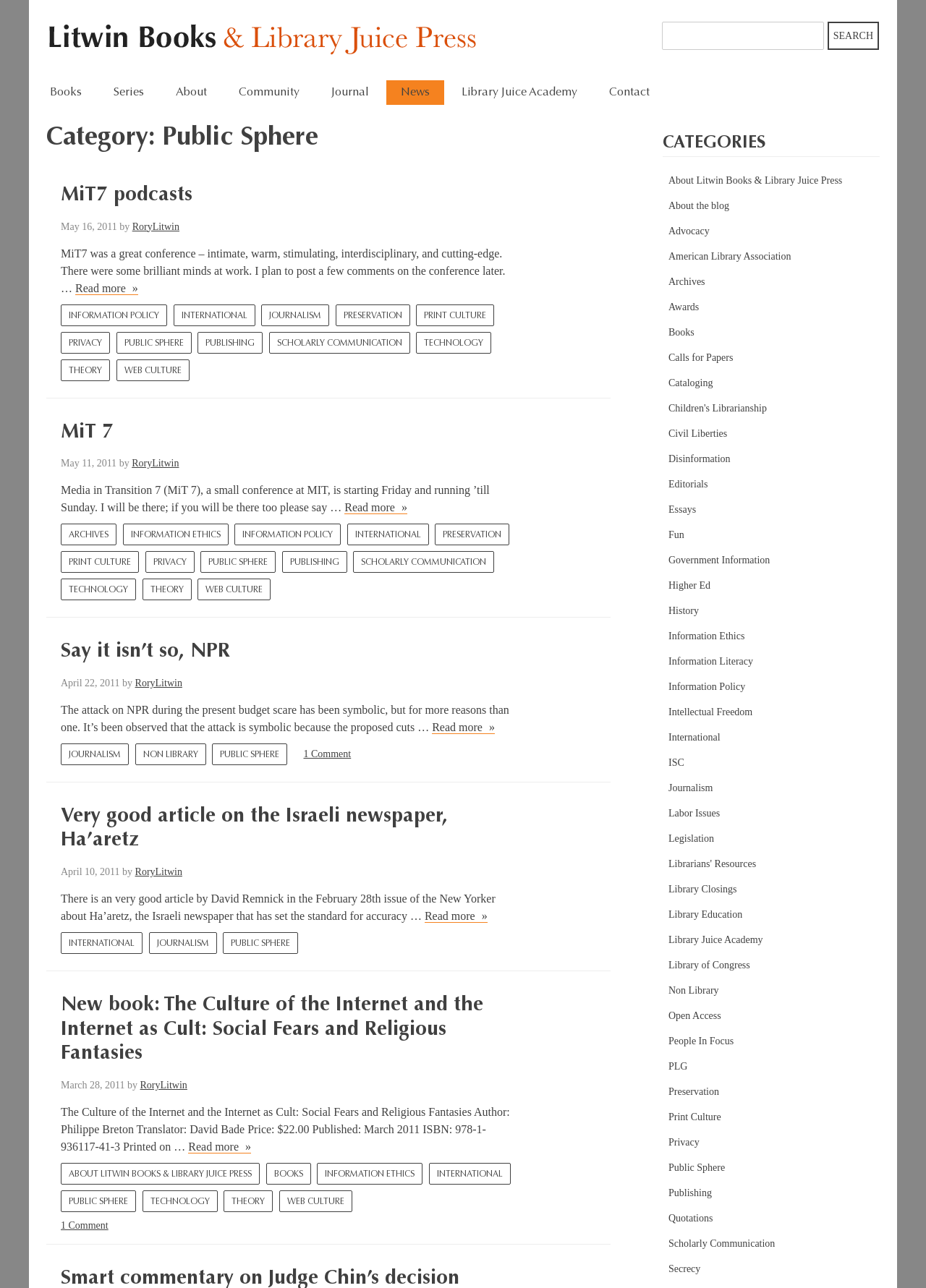Please analyze the image and give a detailed answer to the question:
How many articles are on this page?

There are four articles on this page, each with a heading, time, and content. They are 'MiT7 podcasts', 'MiT 7', 'Say it isn’t so, NPR', and 'Very good article on the Israeli newspaper, Ha’aretz'.